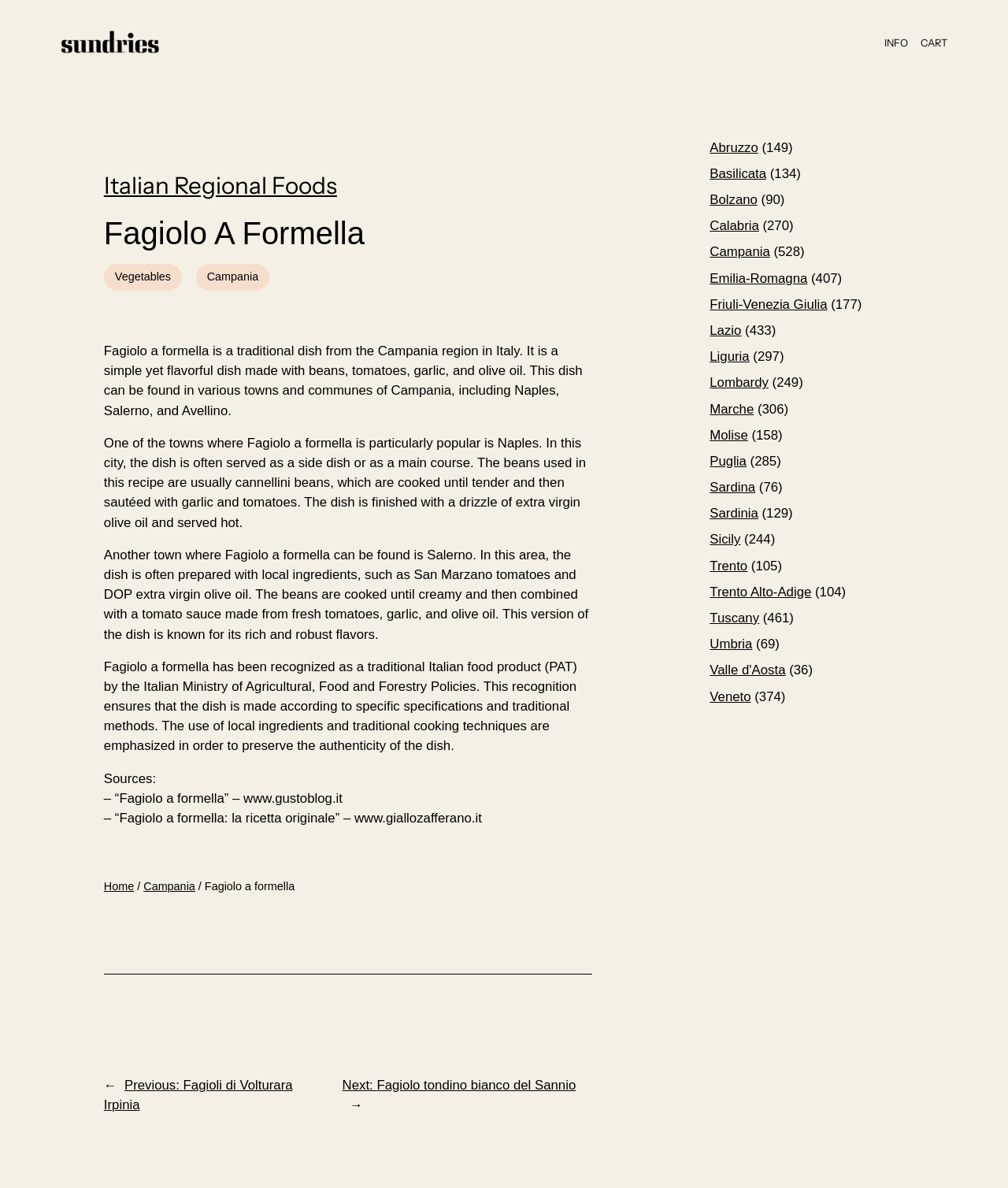From the screenshot, find the bounding box of the UI element matching this description: "Previous: Fagioli di Volturara Irpinia". Supply the bounding box coordinates in the form [left, top, right, bottom], each a float between 0 and 1.

[0.103, 0.907, 0.29, 0.936]